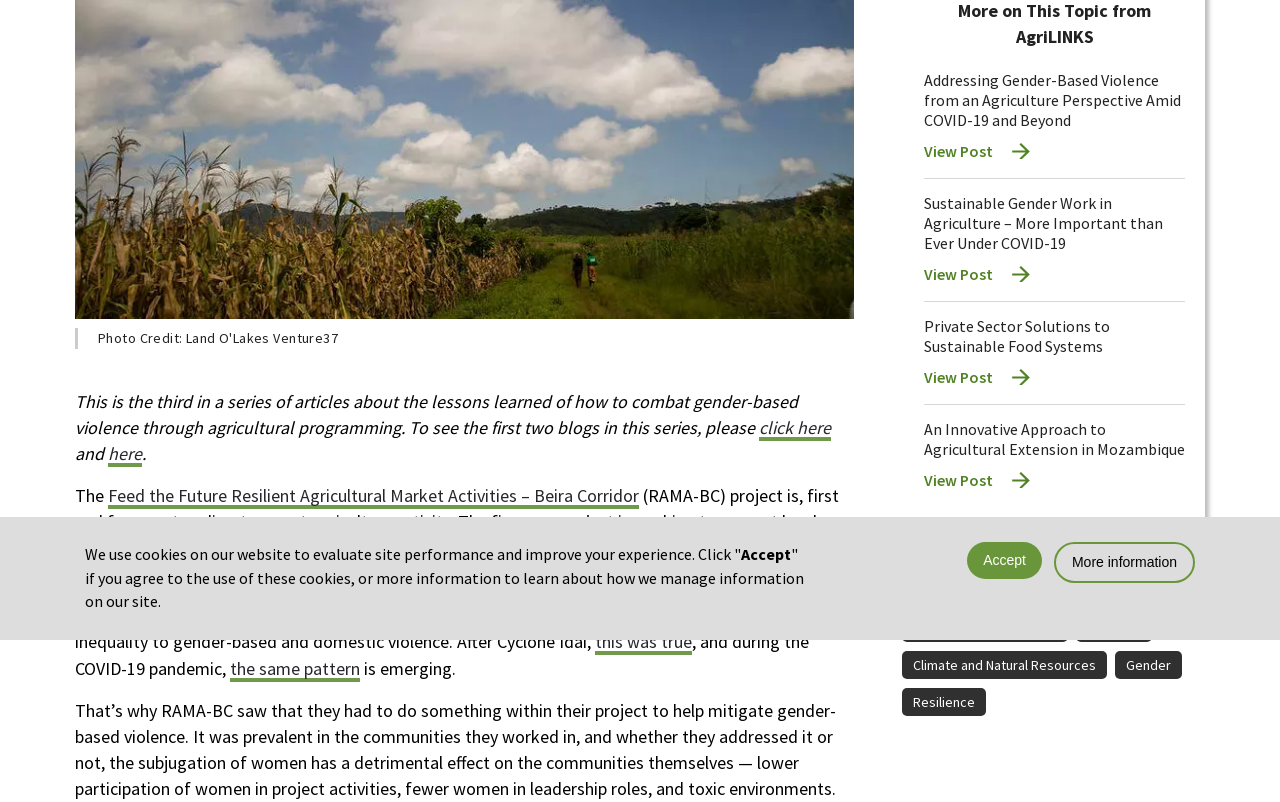Please specify the bounding box coordinates in the format (top-left x, top-left y, bottom-right x, bottom-right y), with all values as floating point numbers between 0 and 1. Identify the bounding box of the UI element described by: Resilience

[0.705, 0.857, 0.77, 0.892]